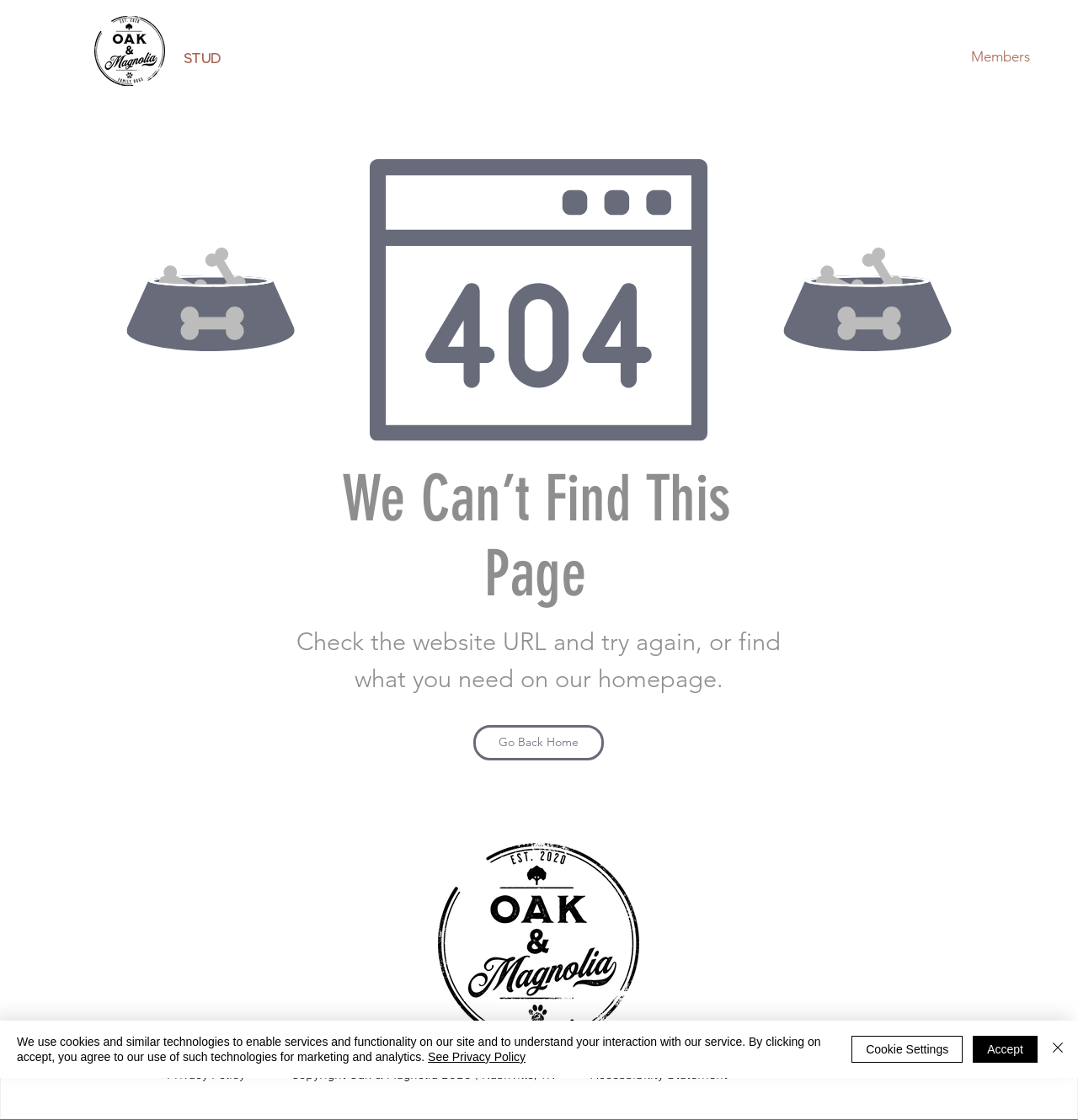Find the bounding box coordinates of the element to click in order to complete the given instruction: "Click the Oak and Magnolia Logo."

[0.088, 0.014, 0.153, 0.077]